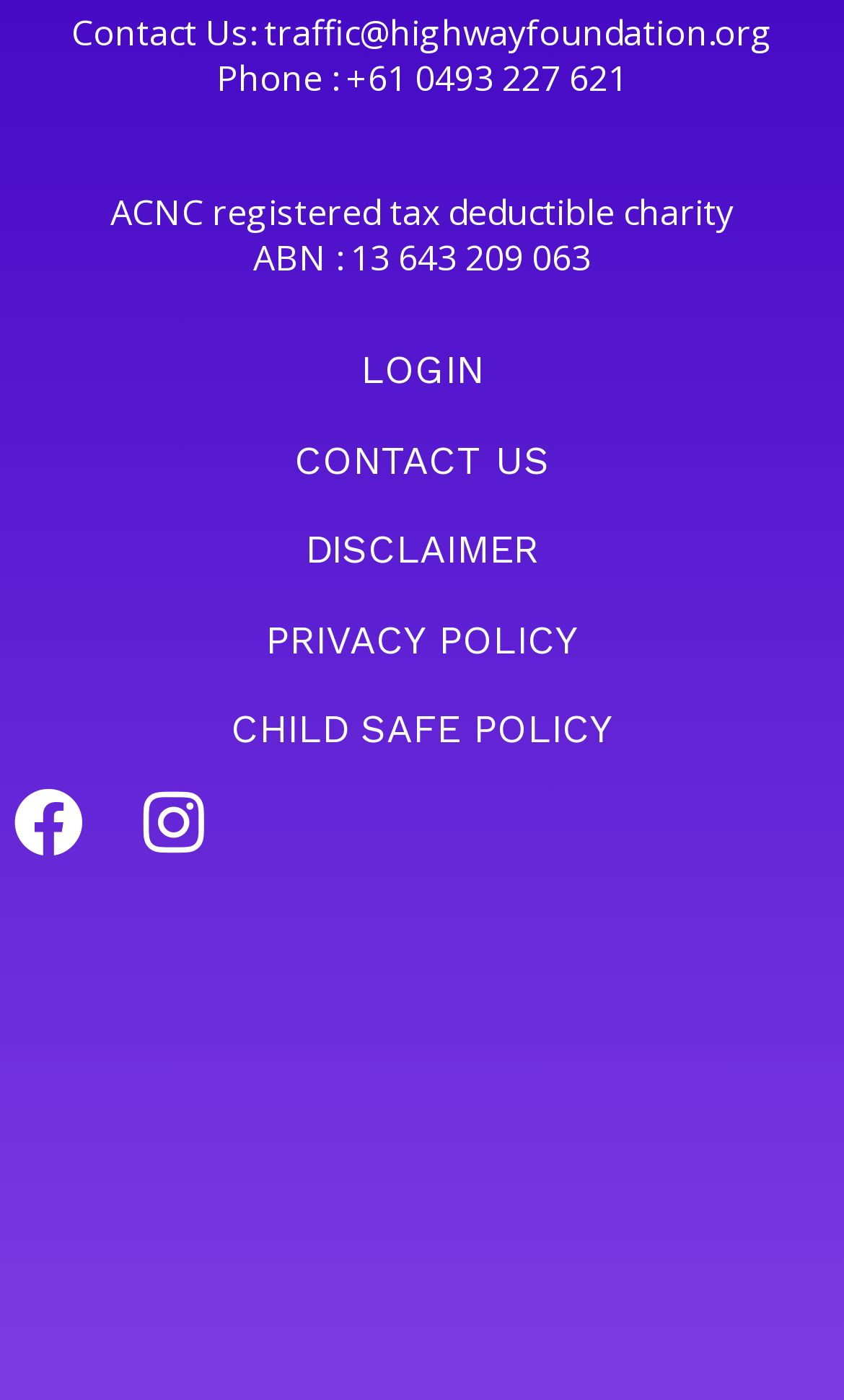Identify the bounding box for the given UI element using the description provided. Coordinates should be in the format (top-left x, top-left y, bottom-right x, bottom-right y) and must be between 0 and 1. Here is the description: Child Safe Policy

[0.273, 0.504, 0.727, 0.537]